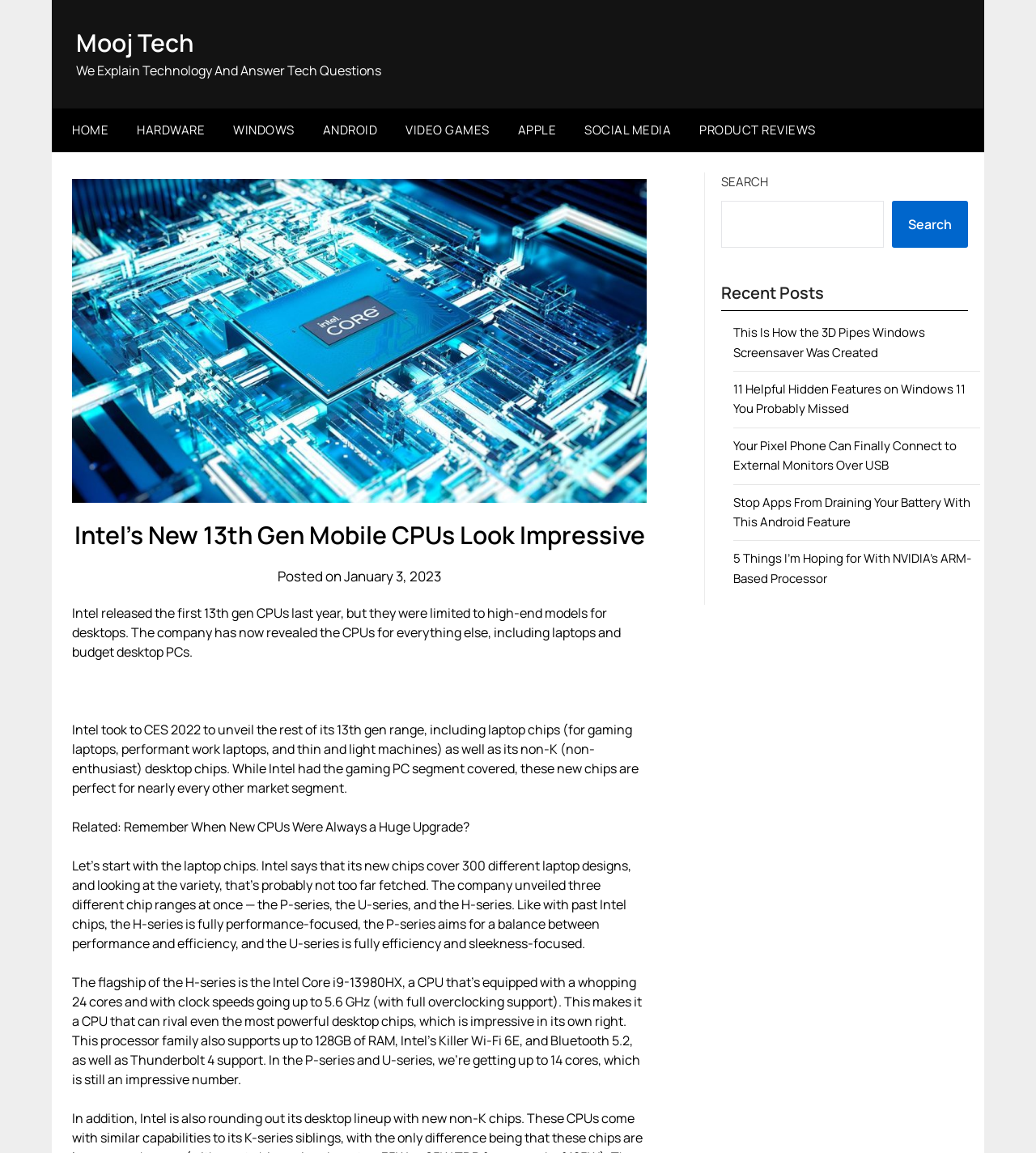Determine the bounding box coordinates for the UI element with the following description: "Hardware". The coordinates should be four float numbers between 0 and 1, represented as [left, top, right, bottom].

[0.12, 0.094, 0.21, 0.132]